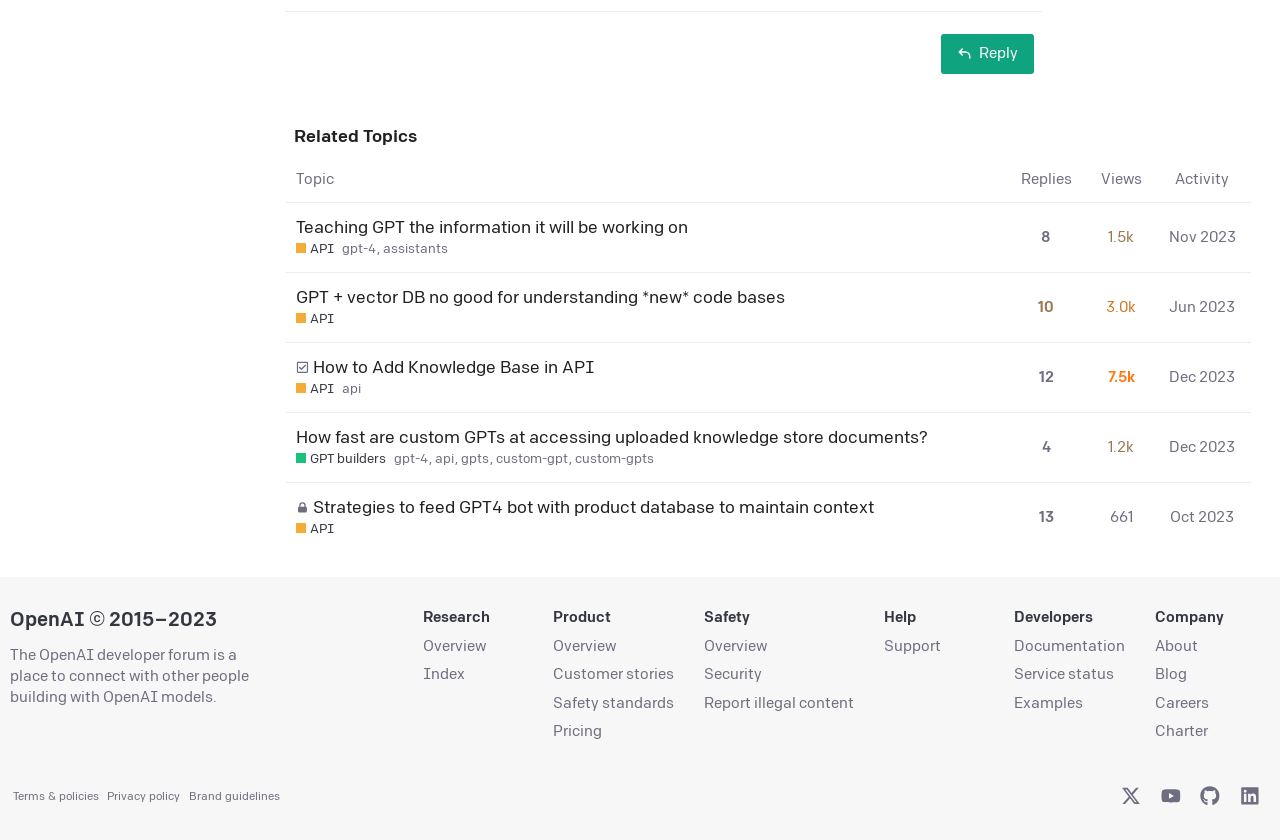Could you locate the bounding box coordinates for the section that should be clicked to accomplish this task: "View topic 'How fast are custom GPTs at accessing uploaded knowledge store documents?'".

[0.223, 0.491, 0.788, 0.574]